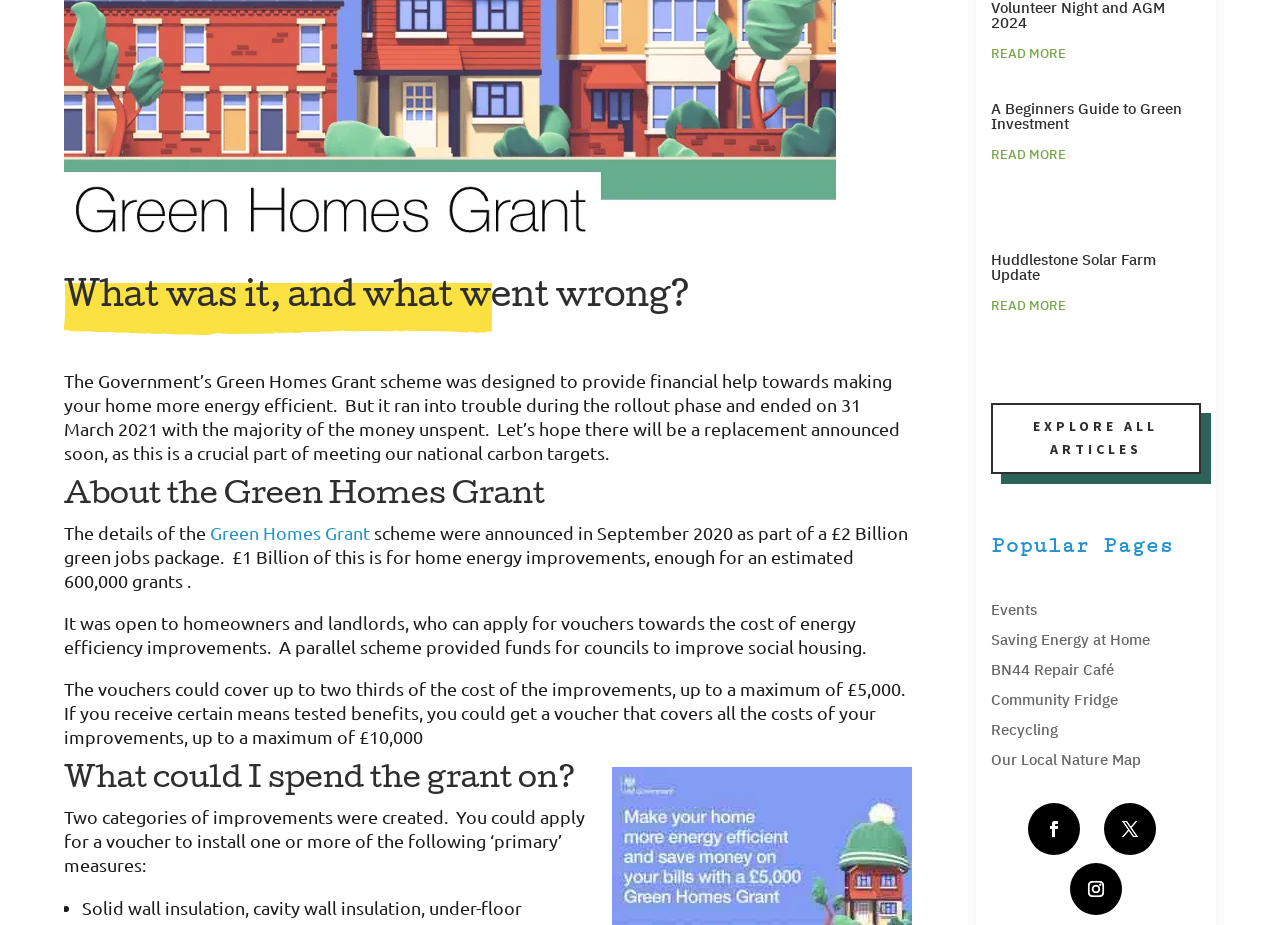Identify the bounding box for the given UI element using the description provided. Coordinates should be in the format (top-left x, top-left y, bottom-right x, bottom-right y) and must be between 0 and 1. Here is the description: Follow

[0.836, 0.933, 0.876, 0.989]